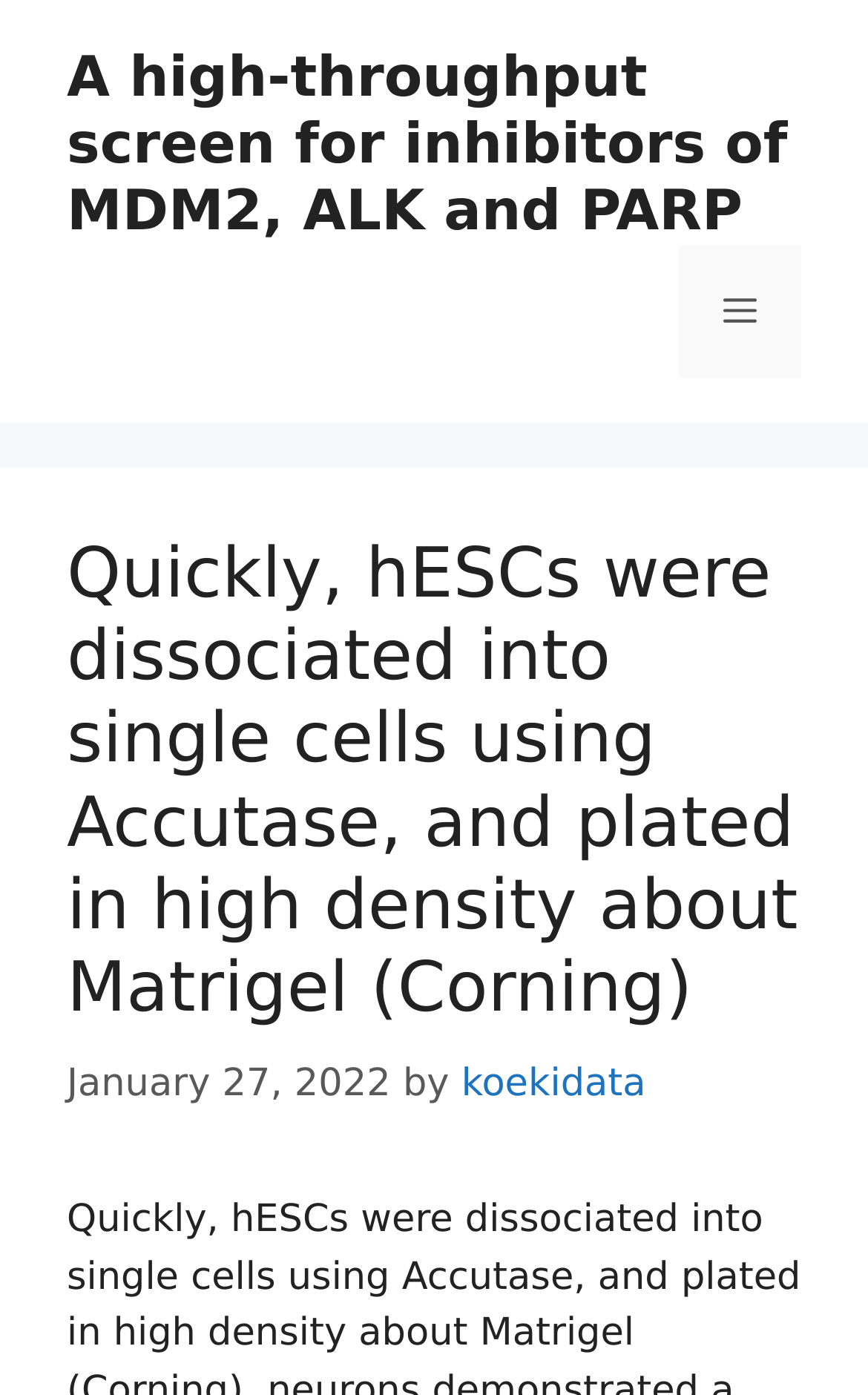Give the bounding box coordinates for the element described as: "koekidata".

[0.531, 0.761, 0.744, 0.792]